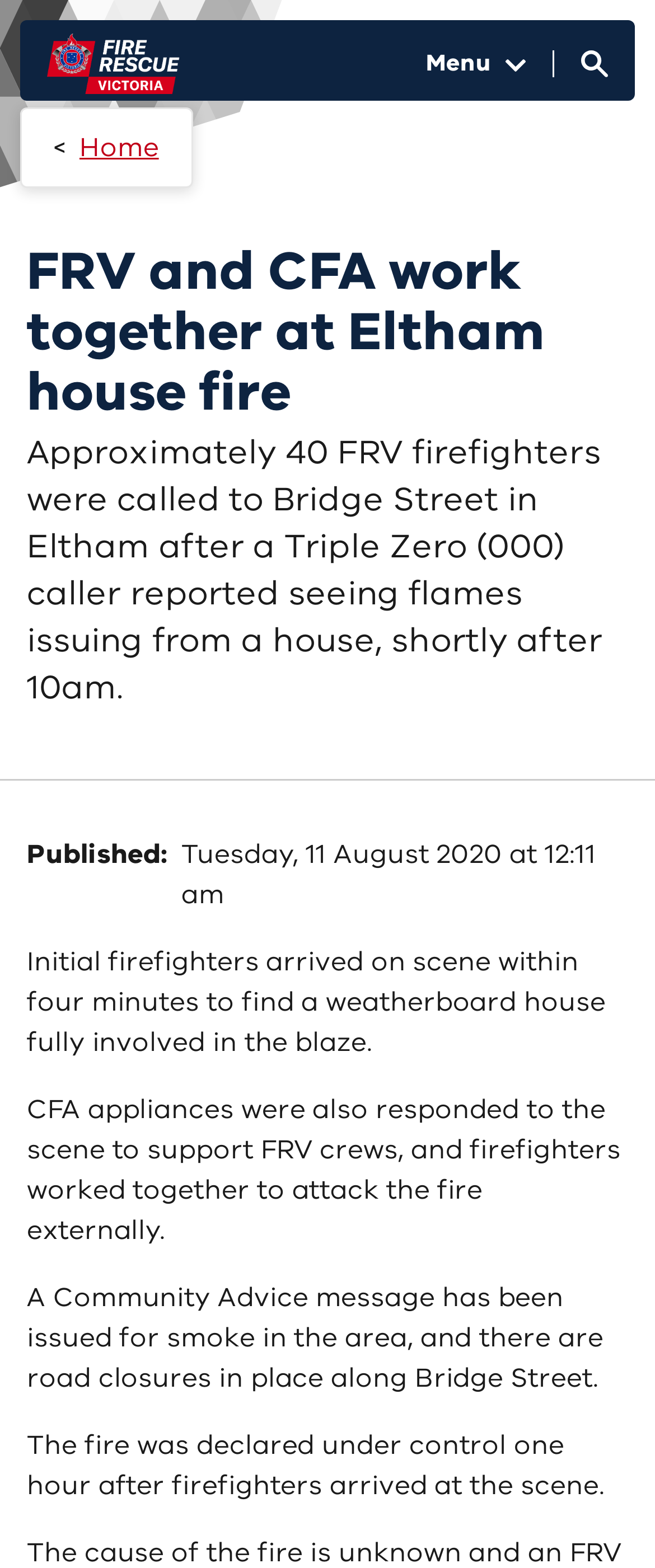What type of appliances responded to the scene?
Please utilize the information in the image to give a detailed response to the question.

The webpage states 'CFA appliances were also responded to the scene to support FRV crews' which indicates that CFA appliances responded to the scene.